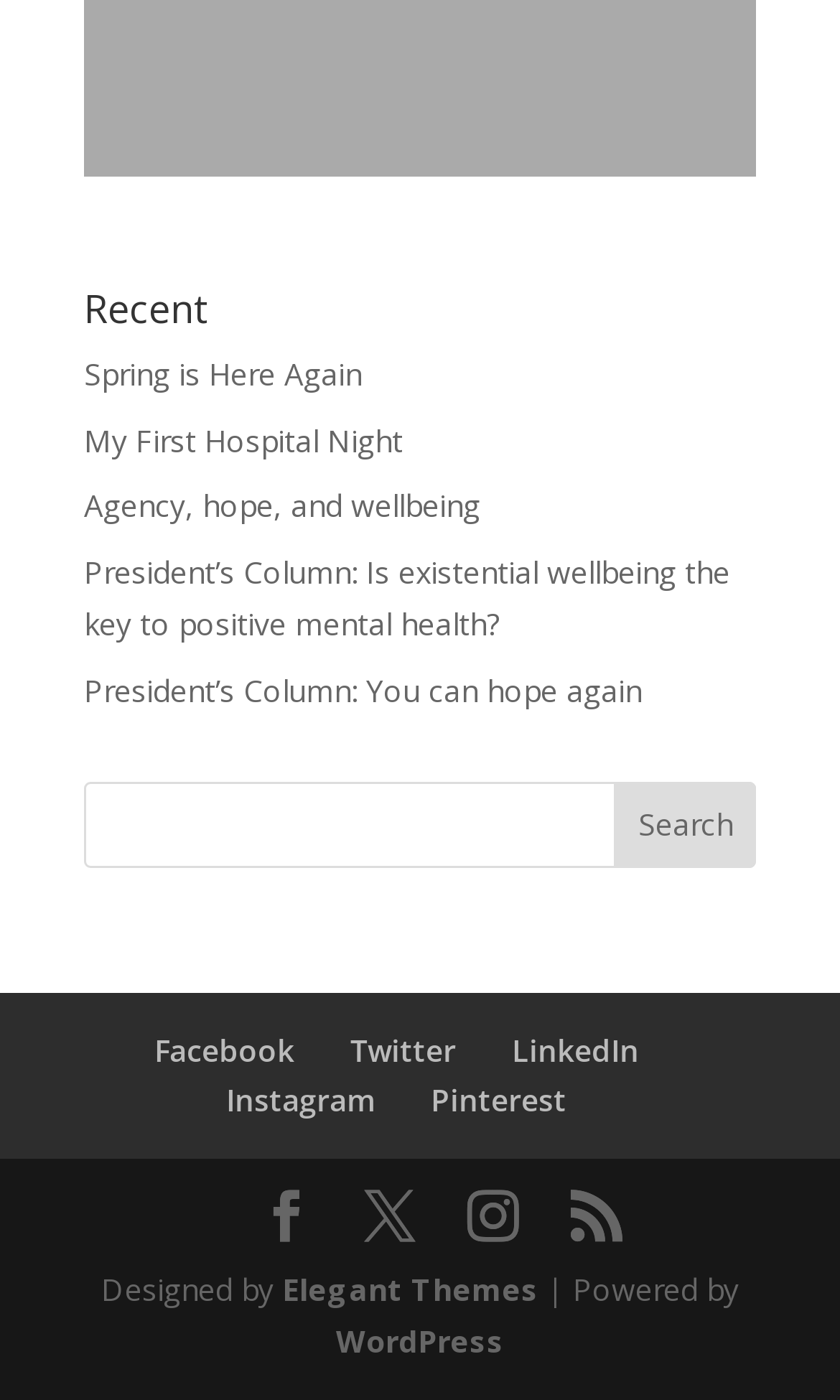Please locate the bounding box coordinates of the region I need to click to follow this instruction: "Visit the Facebook page".

[0.183, 0.735, 0.35, 0.764]